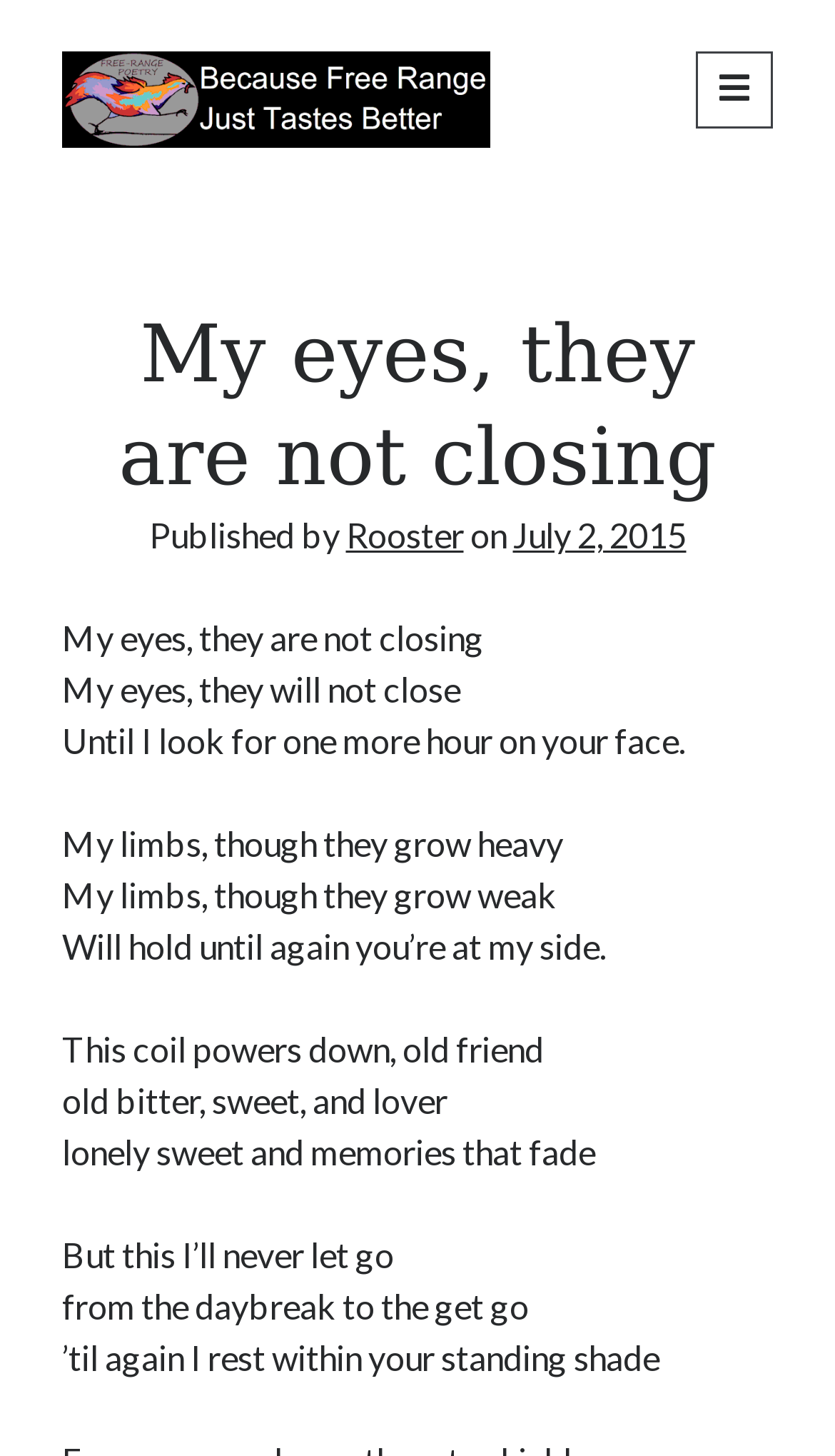Explain the webpage's design and content in an elaborate manner.

The webpage is a poetry blog titled "My eyes, they are not closing – Free Range Poetry". At the top left, there is a logo image with the text "Because Free Range Just Tastes Better" and a link to "Free Range Poetry". On the top right, there is a button to open the primary menu.

The sidebar on the left has several headings and links. The headings include "Sidebar", "Pages", "Currently Running:", and "archives". The links include "Share Your Thoughts!", "Why Free Range?", and several poem titles such as "An Itty Bitty Ditty on the Shitty Nitty Gritty", "The Chef’s Antipode", and "our beds". There is also a call to action to "Let your poetry run free!" and an invitation to join the poetry community by sending an email to the "Rooster".

The main content of the page is a poem titled "My eyes, they are not closing". The poem is divided into several stanzas, each with a few lines of text. The poem explores themes of love, longing, and memory.

At the bottom of the page, there are links to archives for the years 2023 and 2022.